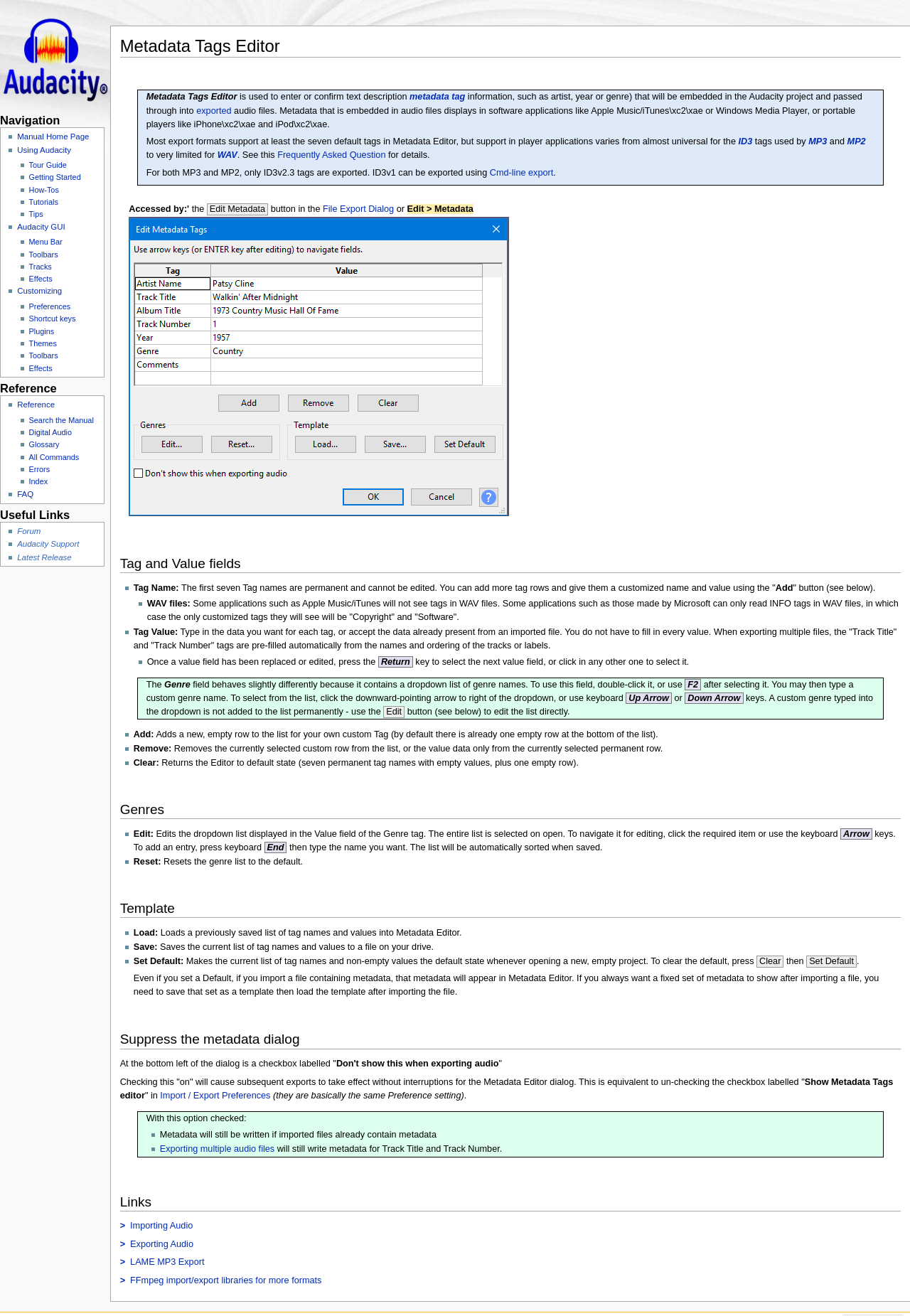Detail the features and information presented on the webpage.

The webpage is about the Metadata Tags Editor in Audacity Manual. At the top, there is a heading "Metadata Tags Editor" followed by a brief description of what the editor is used for. Below this, there is a paragraph explaining the purpose of metadata tags, which are used to enter or confirm text descriptions, such as artist, year, or genre, that will be embedded in the Audacity project and passed through into exported audio files.

The page then explains that most export formats support at least seven default tags in the Metadata Editor, but support in player applications varies. There are links to "ID3", "MP3", "MP2", and "WAV" formats, indicating that these formats are supported.

Below this, there is a section describing how to edit metadata tags, including a description list with details on how to use the "Edit Metadata" button in the File Export Dialog or the "Edit > Metadata" menu. There is also an image of the Metadata Editor with completed value fields.

The next section is about Tag and Value fields, explaining how to use them, including adding new tags and values. There are several list markers with explanations on how to use the "Add", "Tag Name", and "Tag Value" fields.

Further down, there is a section about WAV files, explaining that some applications may not see tags in WAV files. There are also sections about editing genre tags, adding and removing custom tags, and clearing the editor.

Finally, there are sections about editing the genre list and using templates. The page provides detailed information on how to use the Metadata Tags Editor in Audacity.